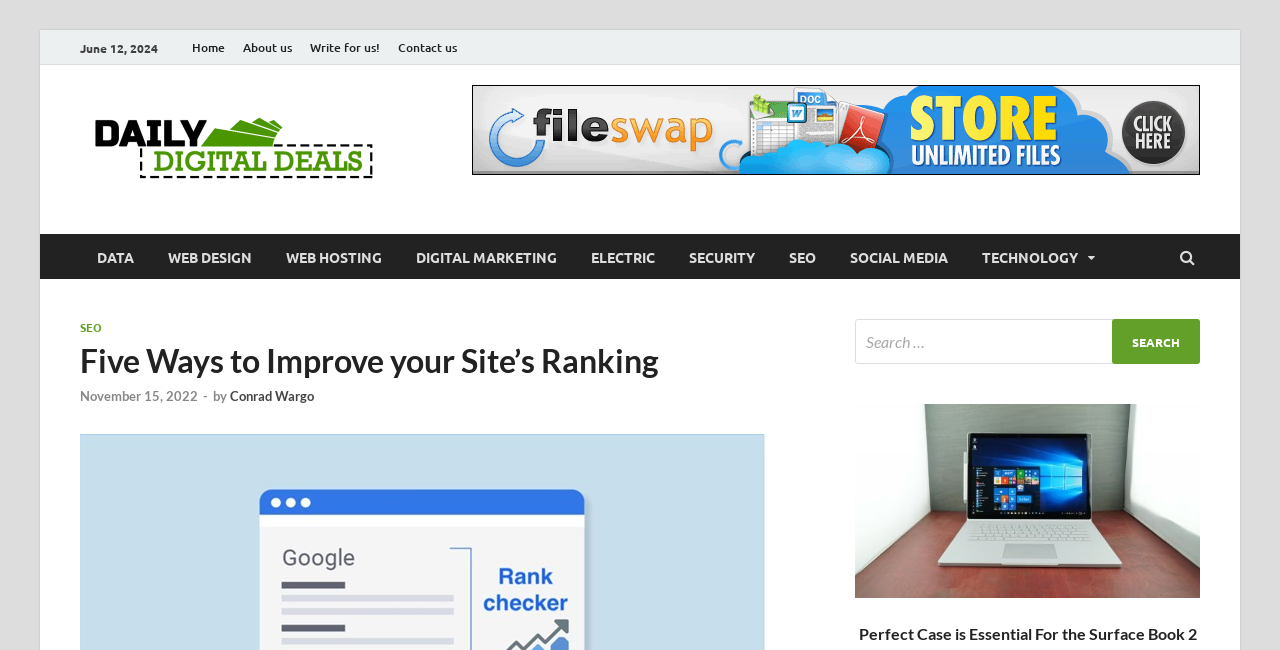Please determine the bounding box coordinates of the element's region to click for the following instruction: "read the article about Five Ways to Improve your Site’s Ranking".

[0.062, 0.526, 0.637, 0.585]